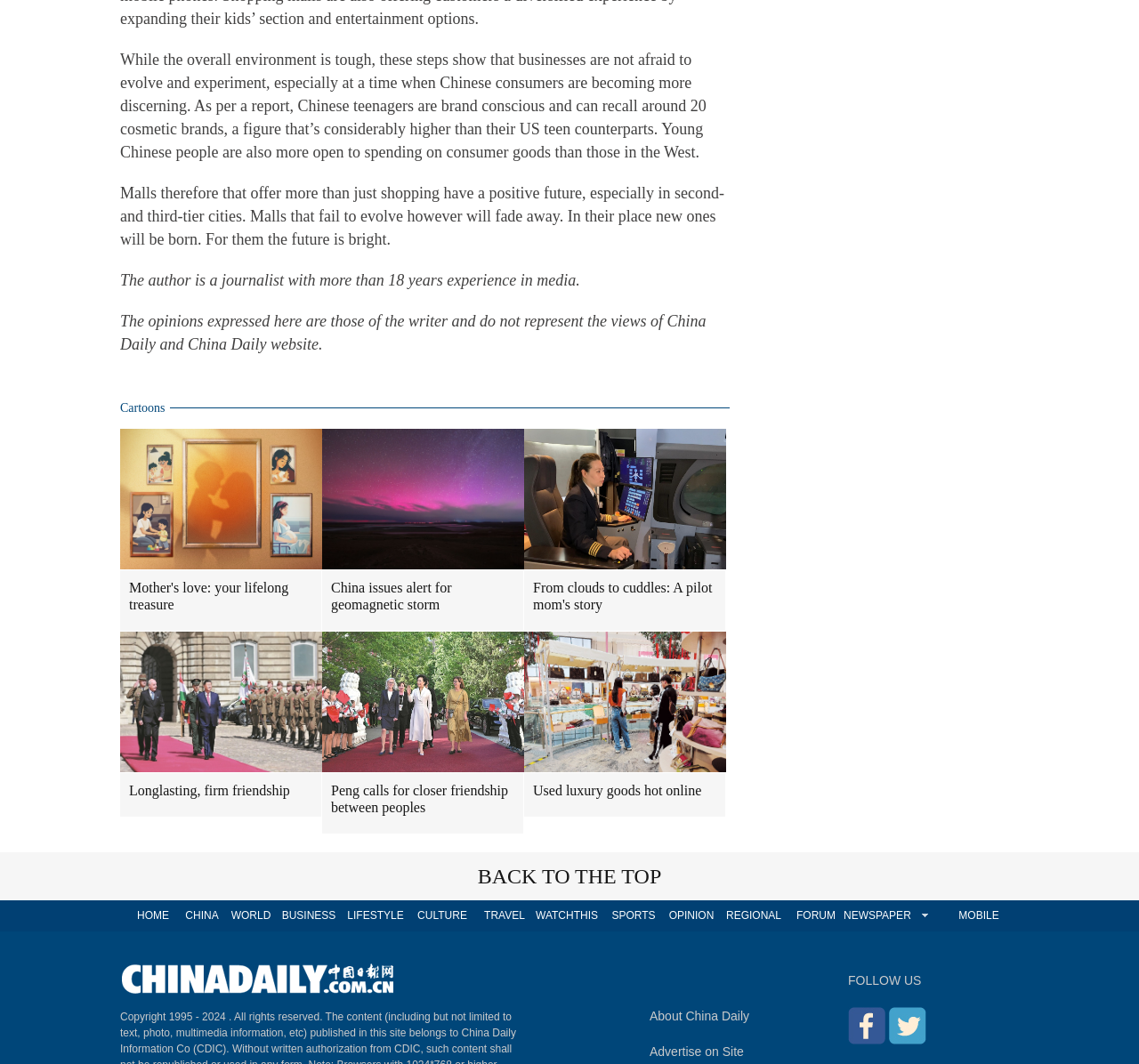Determine the bounding box coordinates for the area you should click to complete the following instruction: "View the image related to 'China issues alert for geomagnetic storm'".

[0.283, 0.403, 0.46, 0.535]